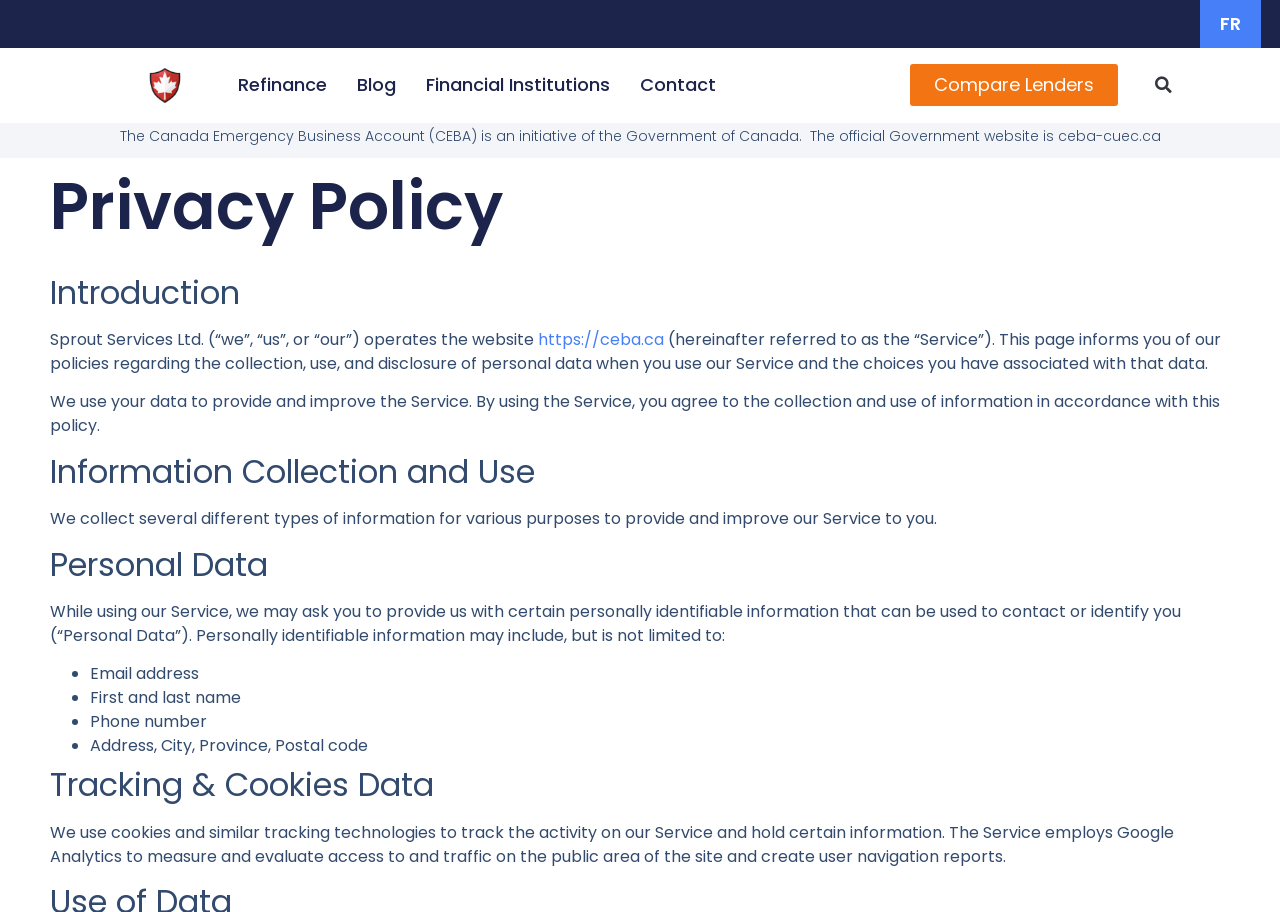Please provide a brief answer to the question using only one word or phrase: 
What analytics tool is used by the Service?

Google Analytics